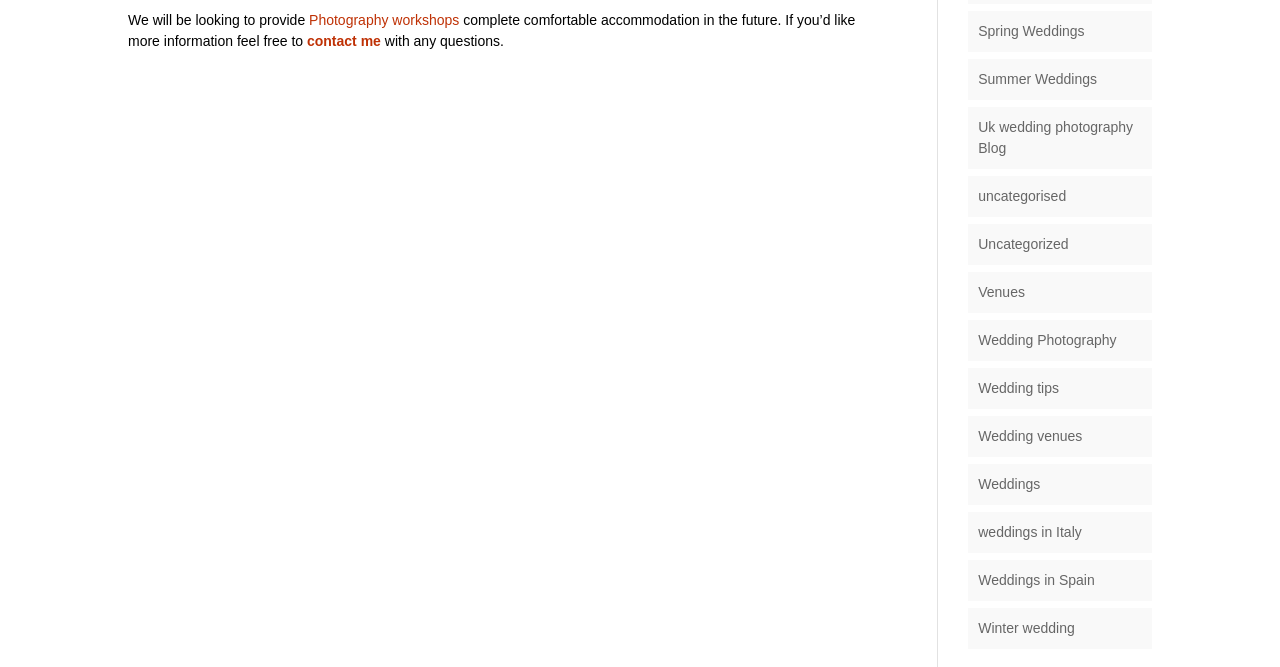What is the purpose of the 'contact me' link?
Based on the screenshot, give a detailed explanation to answer the question.

The text preceding the 'contact me' link mentions 'If you’d like more information feel free to', indicating that the purpose of the link is to ask questions or request more information.